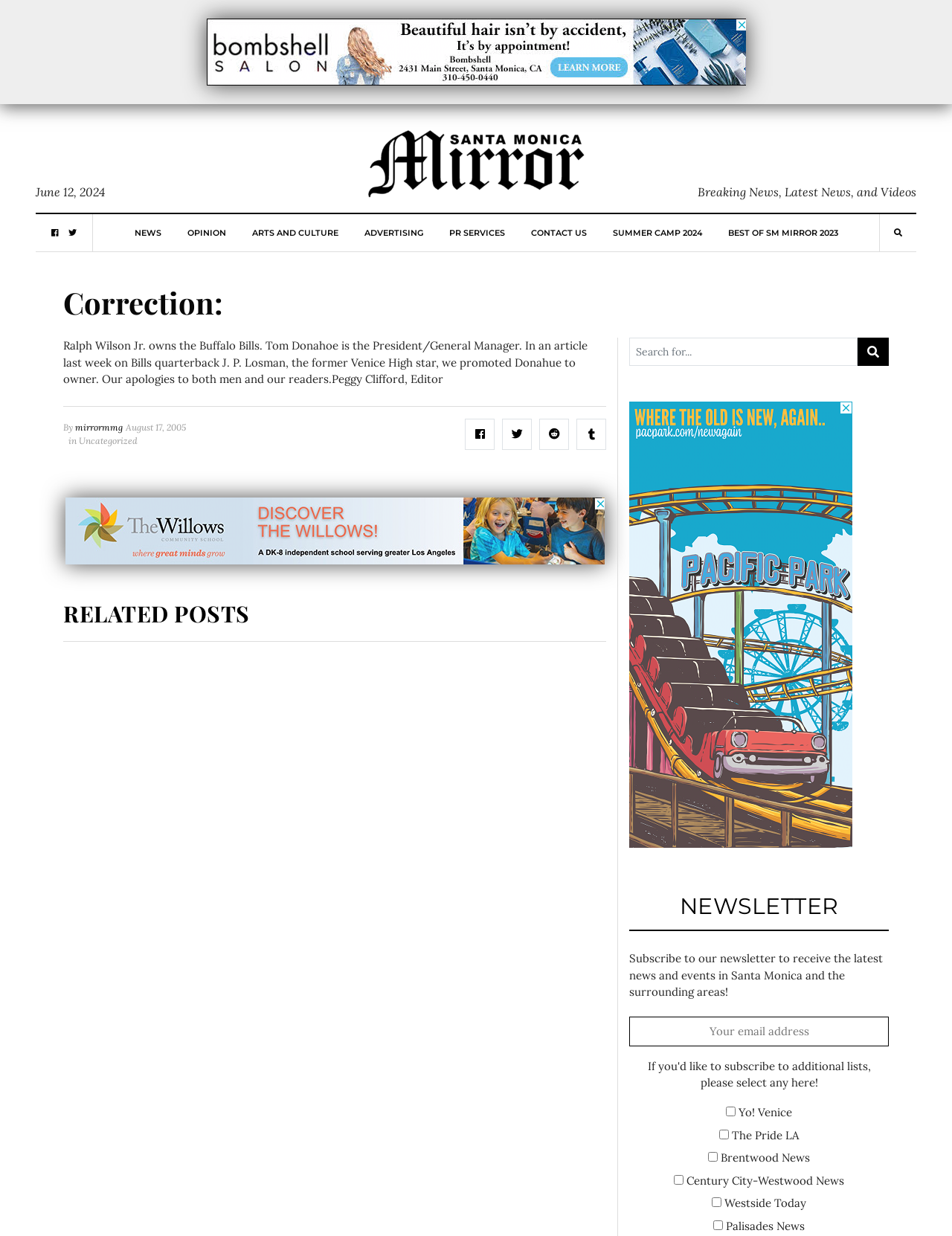Using the description: "Arts and Culture", identify the bounding box of the corresponding UI element in the screenshot.

[0.264, 0.173, 0.355, 0.203]